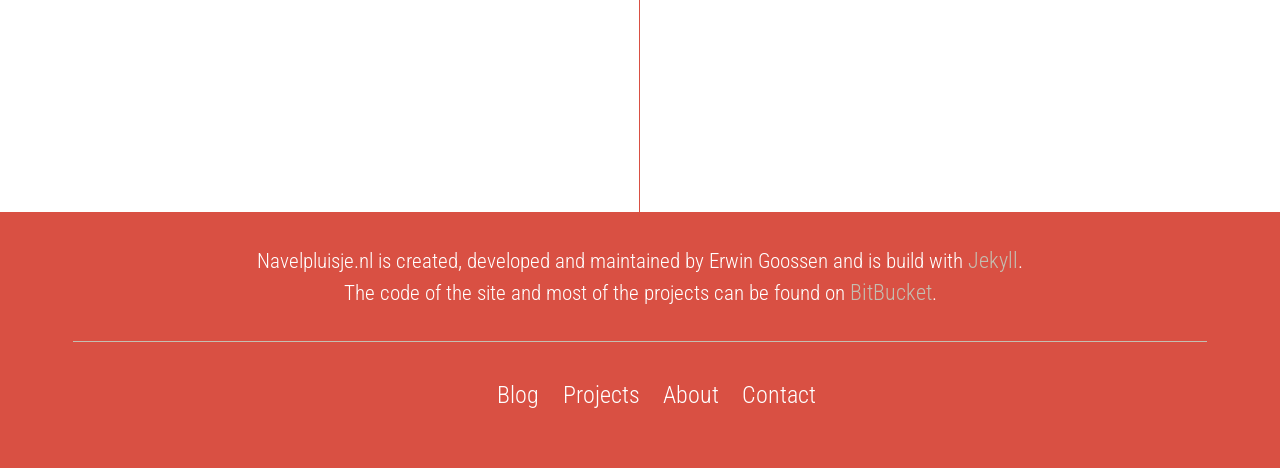What is the name of the platform where the website's code can be found?
Based on the visual details in the image, please answer the question thoroughly.

The answer can be found in the link element with the text 'BitBucket', which is located near the bottom of the page. This link is part of the text that describes the website's development, indicating that BitBucket is the platform where the website's code can be found.